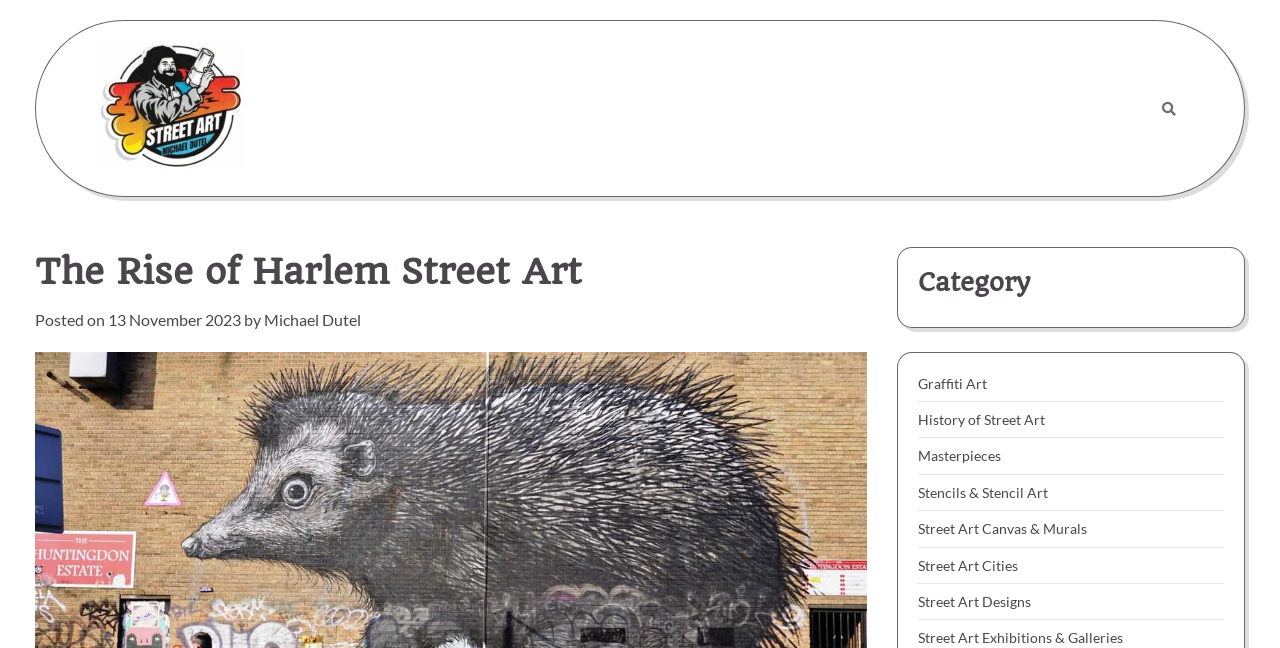Can you identify and provide the main heading of the webpage?

The Rise of Harlem Street Art